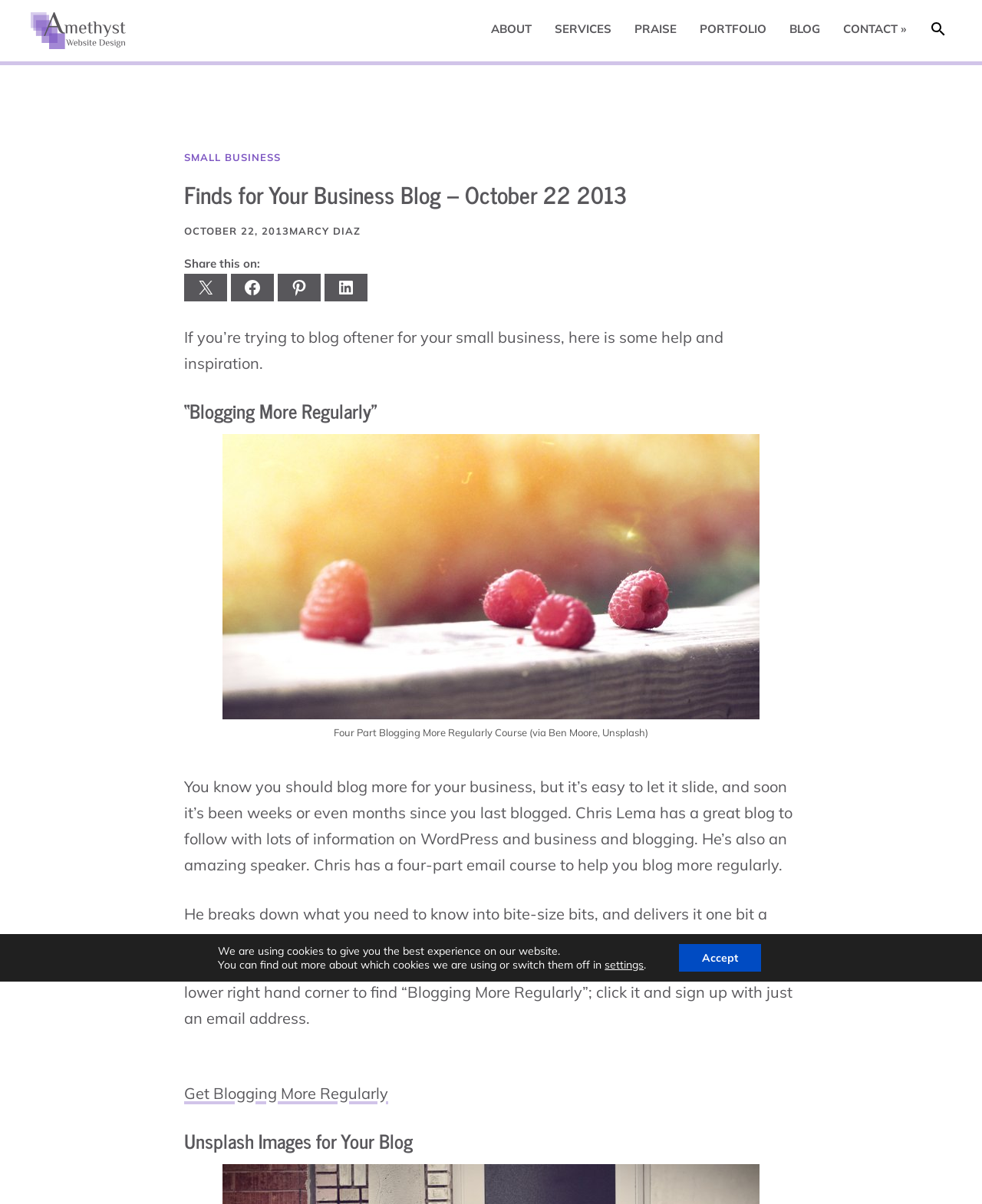What is the source of the image used in the blog post?
Utilize the image to construct a detailed and well-explained answer.

The image used in the blog post is credited to Ben Moore, Unsplash, and it is a figure element with a caption.